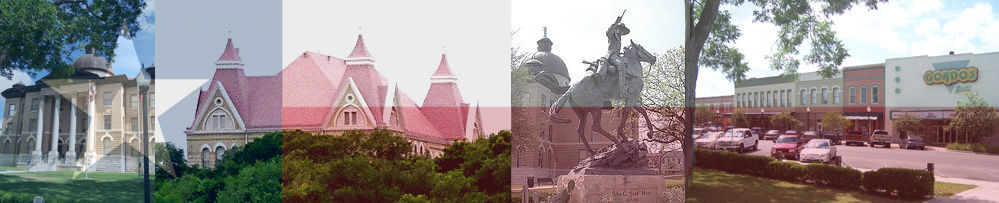From the details in the image, provide a thorough response to the question: What is the possible meaning of the statue of a mounted figure?

The caption suggests that the statue of a mounted figure symbolizes Texas' storied past, possibly honoring a notable figure or event in its history, evoking a sense of pride and nostalgia.